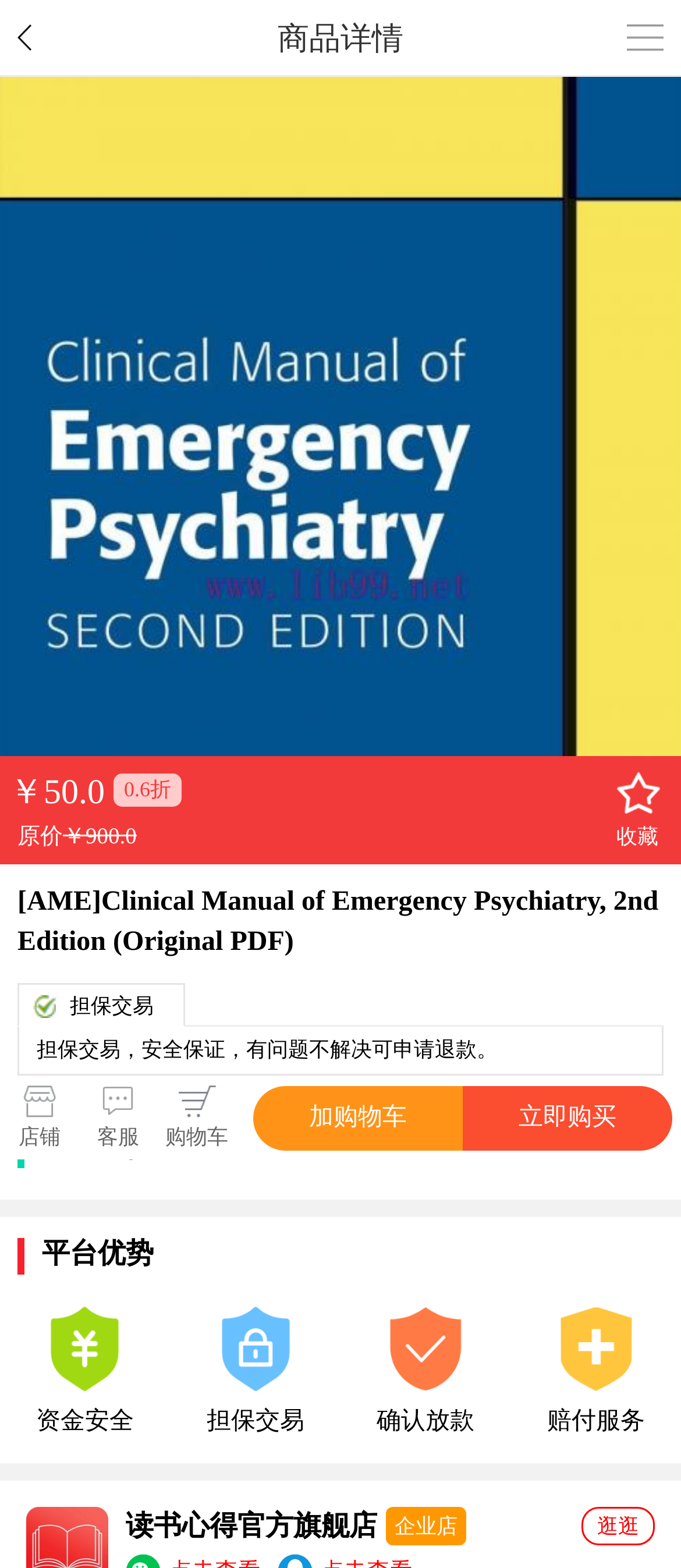Articulate a complete and detailed caption of the webpage elements.

This webpage appears to be a product detail page for a book titled "[AME]Clinical Manual of Emergency Psychiatry, 2nd Edition (Original PDF)". At the top of the page, there are two small images, one on the left and one on the right, with a title "商品详情" (product details) in between. 

Below the title, there is a large link that spans the entire width of the page, containing an image. This link likely displays the product's image.

On the left side of the page, there are several lines of text, including the product's price "￥50.0" with a discount label "0.6折" (60% off), and the original price "￥900.0" crossed out. 

To the right of the price information, there is a link labeled "收藏" (collect) with a small image next to it. 

Further down the page, there is a section with the product's title "[AME]Clinical Manual of Emergency Psychiatry, 2nd Edition (Original PDF)" followed by a link labeled "担保交易" (secured transaction) and a paragraph of text describing the secured transaction policy.

Below this section, there are several sections labeled "商品属性" (product attributes), "平台优势" (platform advantages), and "资金安全" (financial security), each with a small image and a line of text. 

At the bottom of the page, there are several links, including "读书心得官方旗舰店" (official flagship store), "企业店" (enterprise store), and "逛逛" (browse). There are also links to "店铺" (store) and "客服" (customer service), each with a small image next to it. 

Finally, there is a section with a shopping cart icon and two buttons, "加购物车" (add to cart) and "立即购买" (buy now).